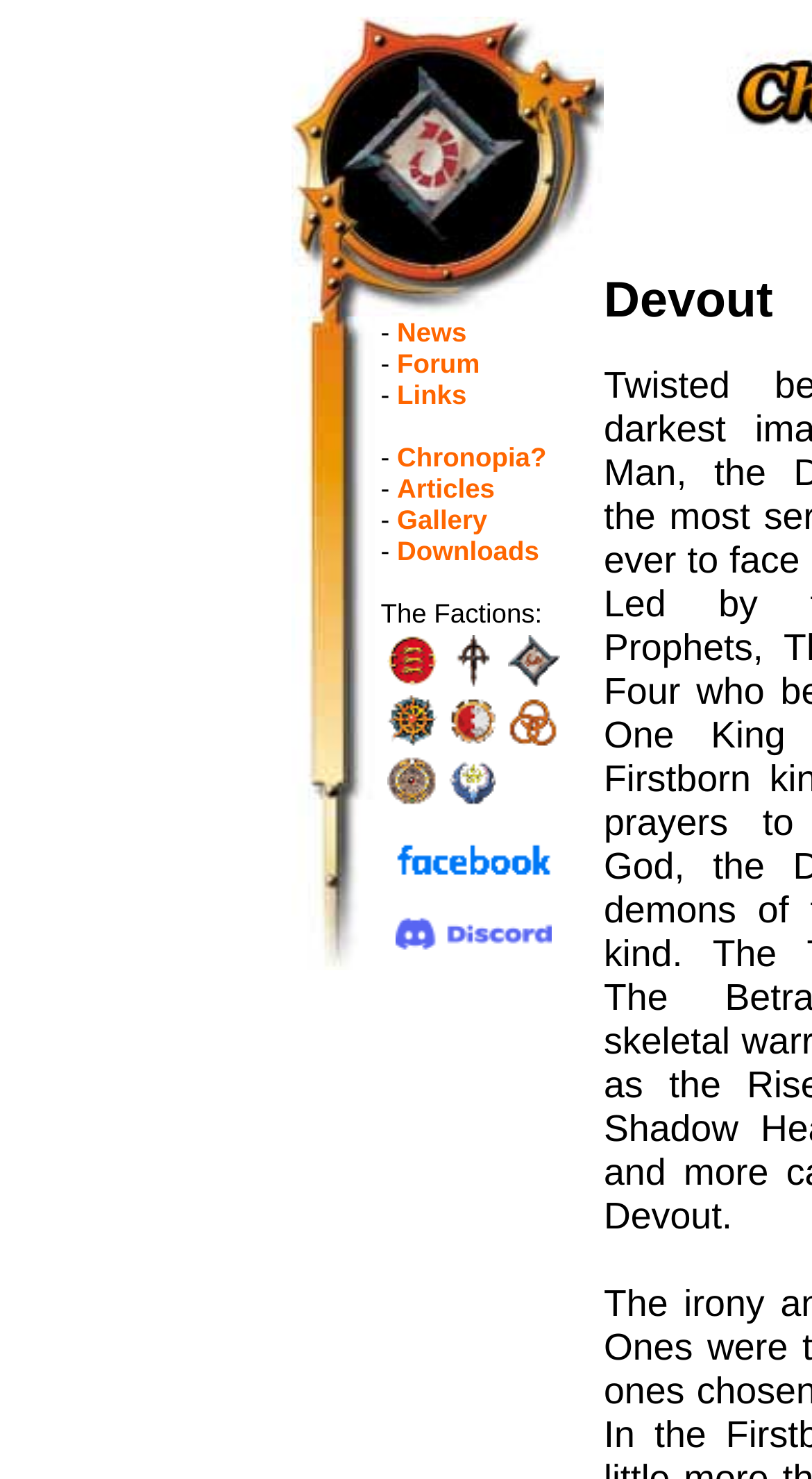Extract the bounding box coordinates for the described element: "Home Page". The coordinates should be represented as four float numbers between 0 and 1: [left, top, right, bottom].

None